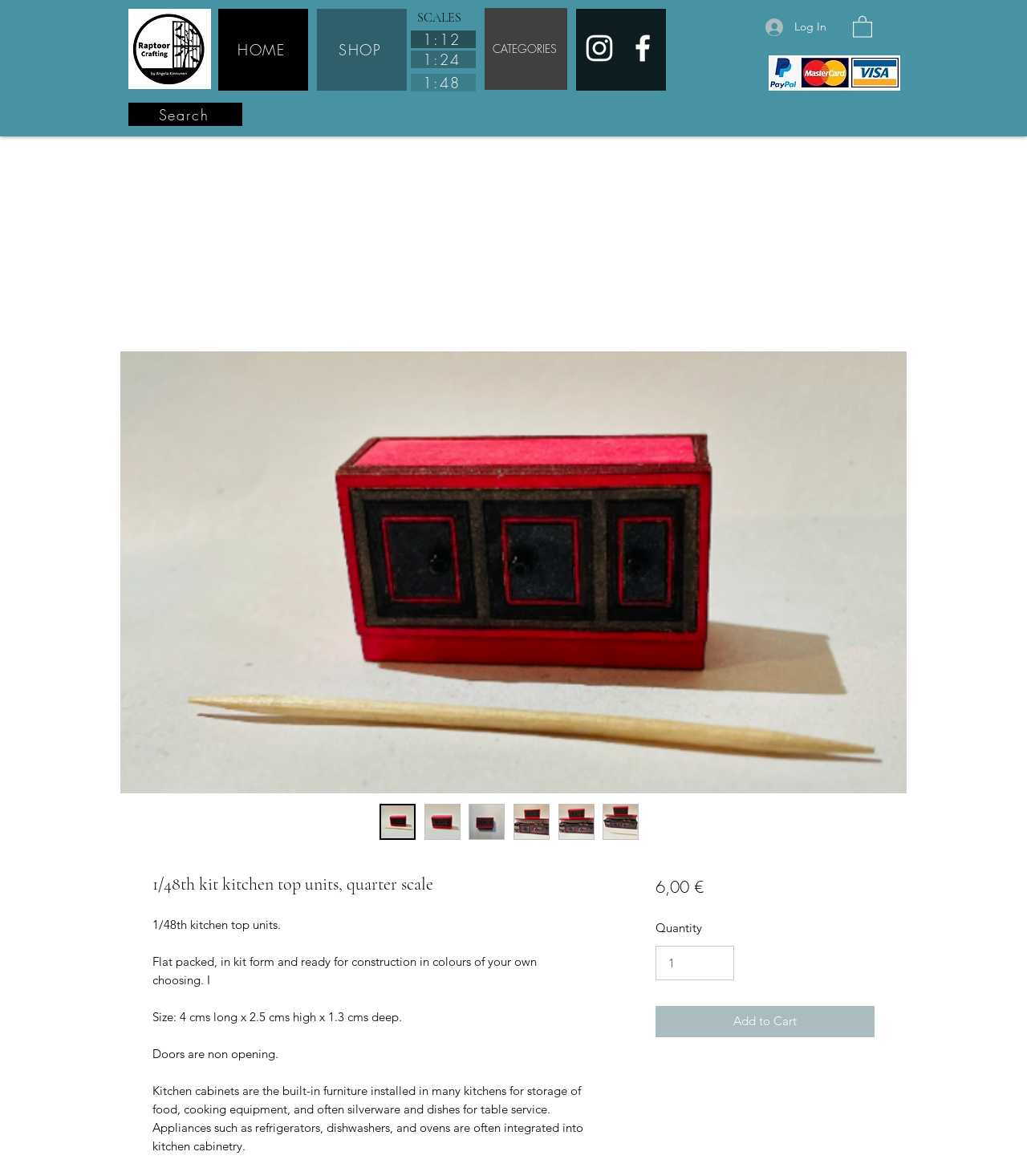Kindly determine the bounding box coordinates of the area that needs to be clicked to fulfill this instruction: "Click the Raptoor Crafting logo".

[0.125, 0.007, 0.205, 0.076]